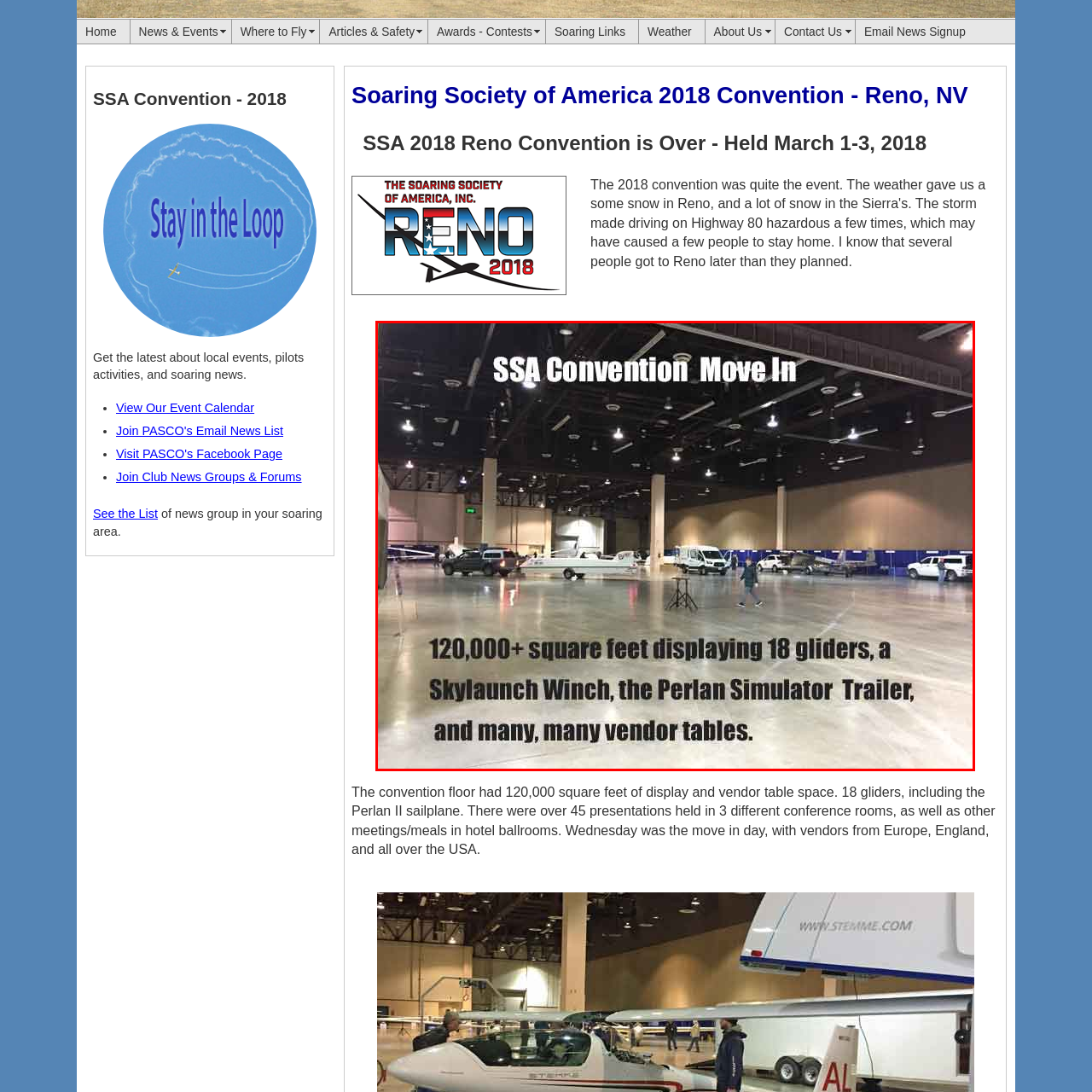What type of equipment is shown in the image?
Examine the content inside the red bounding box in the image and provide a thorough answer to the question based on that visual information.

The caption highlights the presence of specialized equipment, specifically mentioning the Skylaunch Winch and the Perlan Simulator Trailer, which are likely related to the soaring community and the SSA Convention.